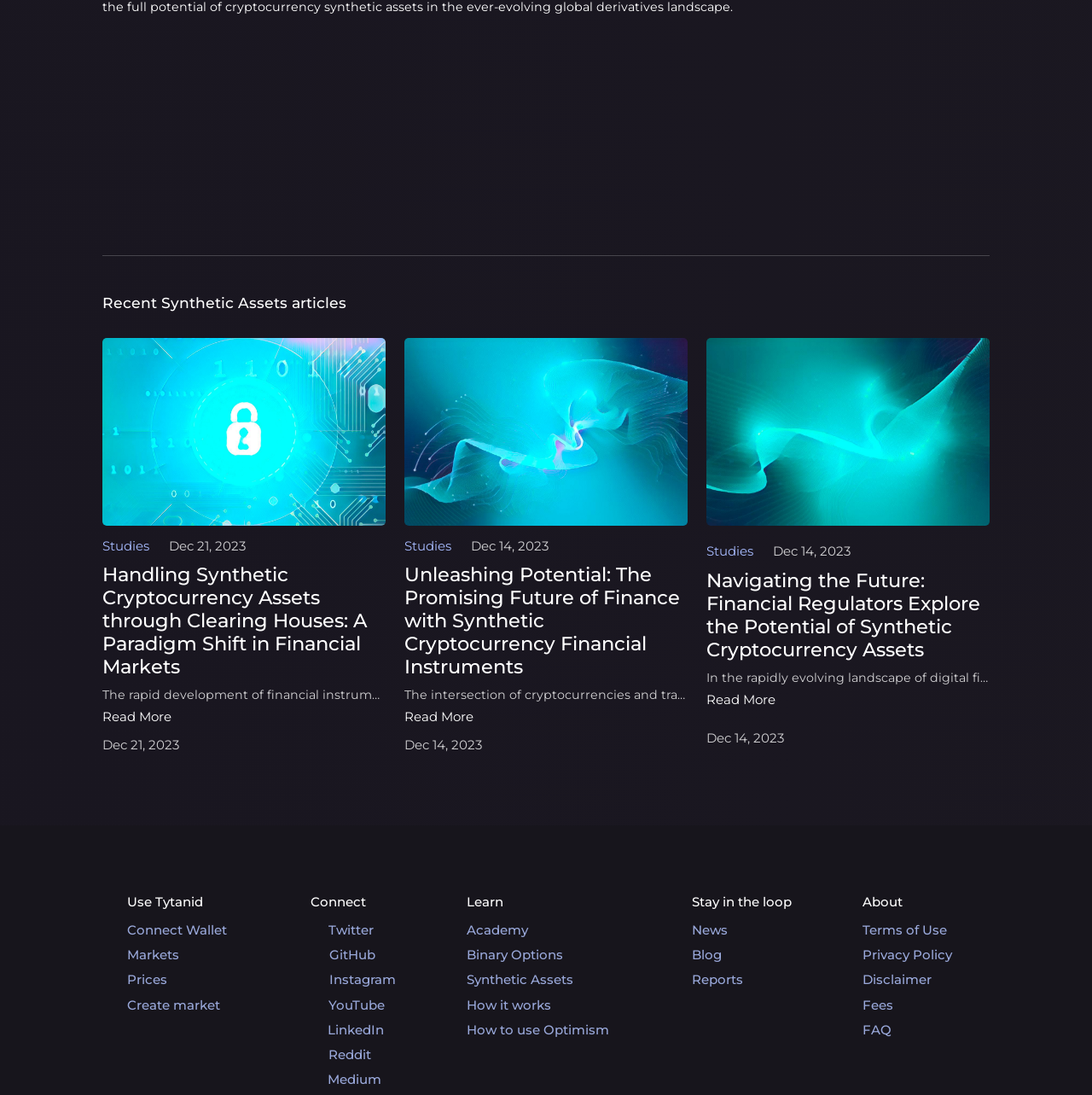Identify the bounding box coordinates of the section that should be clicked to achieve the task described: "Connect wallet".

[0.116, 0.842, 0.255, 0.856]